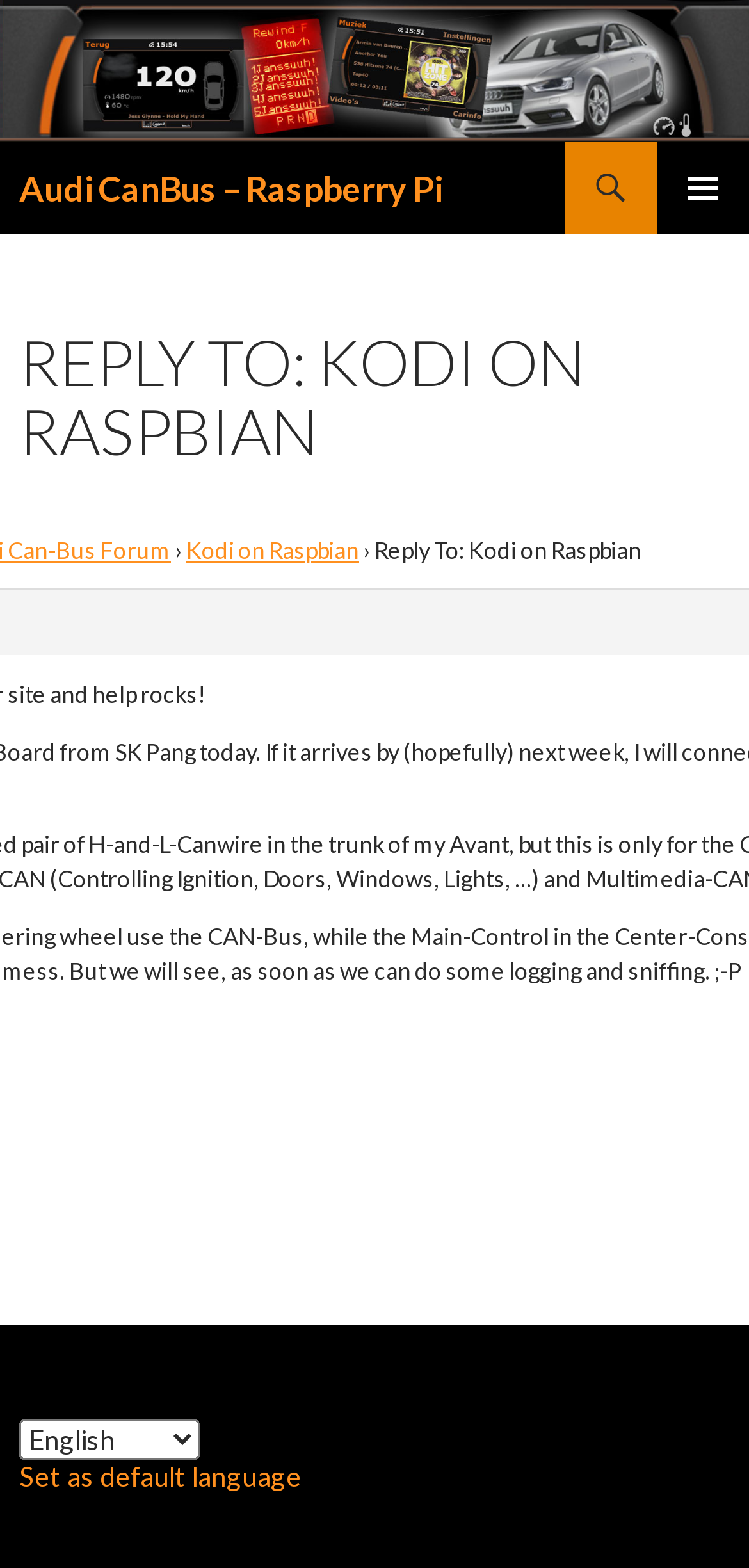Find and provide the bounding box coordinates for the UI element described with: "Stress".

None